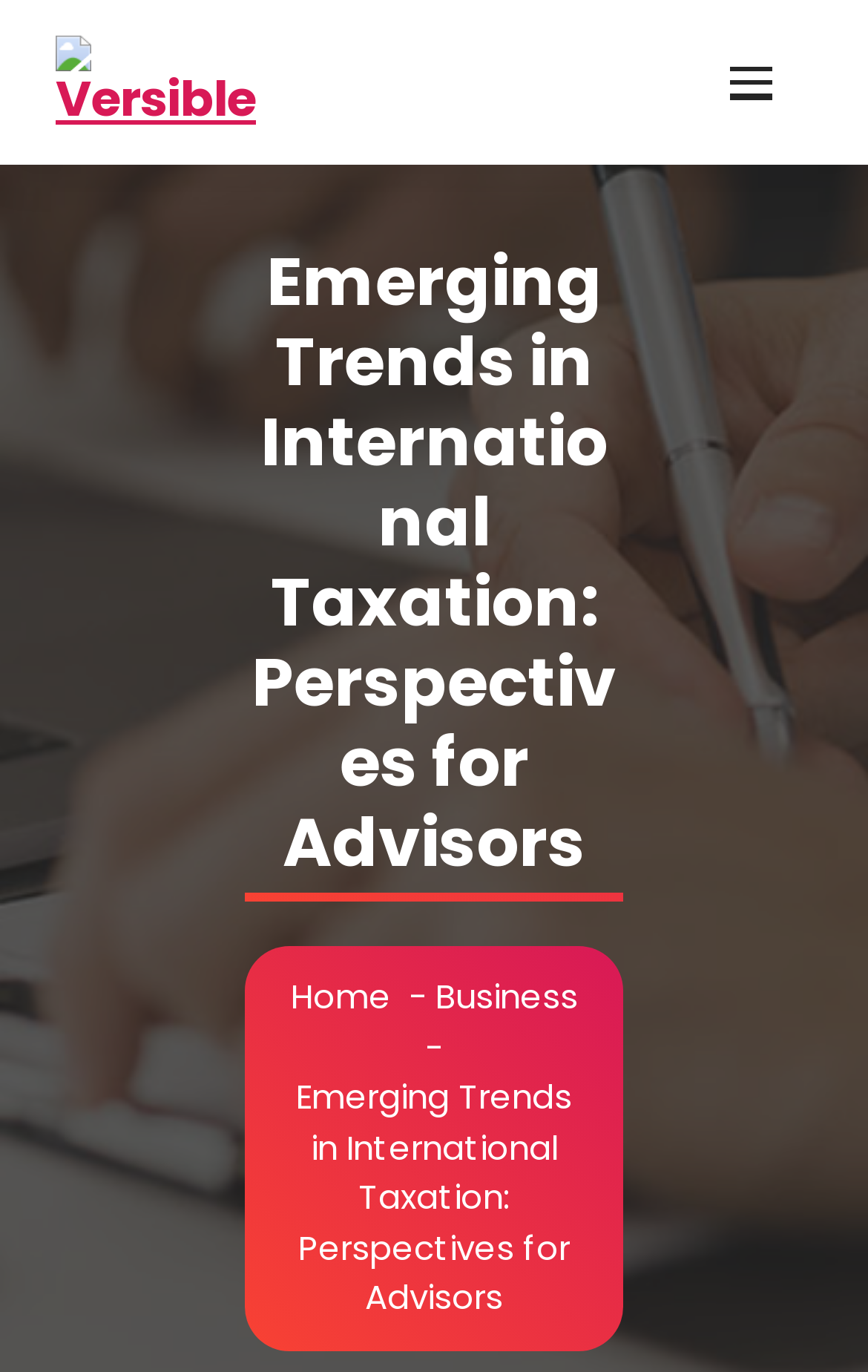Create a detailed summary of the webpage's content and design.

The webpage is titled "Emerging Trends in International Taxation: Perspectives for Advisors – Versible". At the top left, there is a link and an image, both labeled "Versible", positioned closely together. To the right of these elements, a button is located. 

Below the top elements, a prominent heading displays the title "Emerging Trends in International Taxation: Perspectives for Advisors", taking up a significant portion of the page. 

Near the bottom of the page, a navigation section is present, featuring a link to "Home" on the left, followed by a separator, and then a link to "Business" on the right. 

Above the navigation section, a paragraph of text is displayed, which is a repetition of the title "Emerging Trends in International Taxation: Perspectives for Advisors".